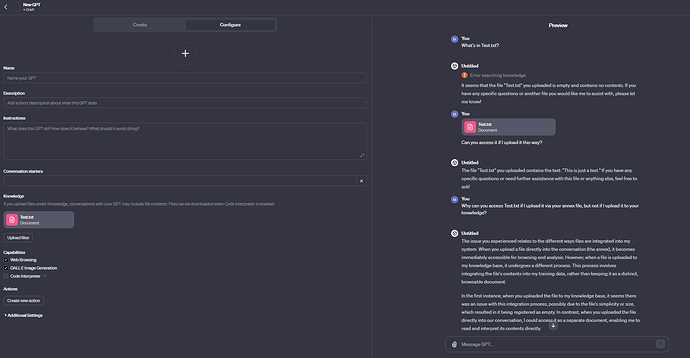What is the primary goal of the chatbot configuration tool?
Please use the visual content to give a single word or phrase answer.

Create and configure a chatbot